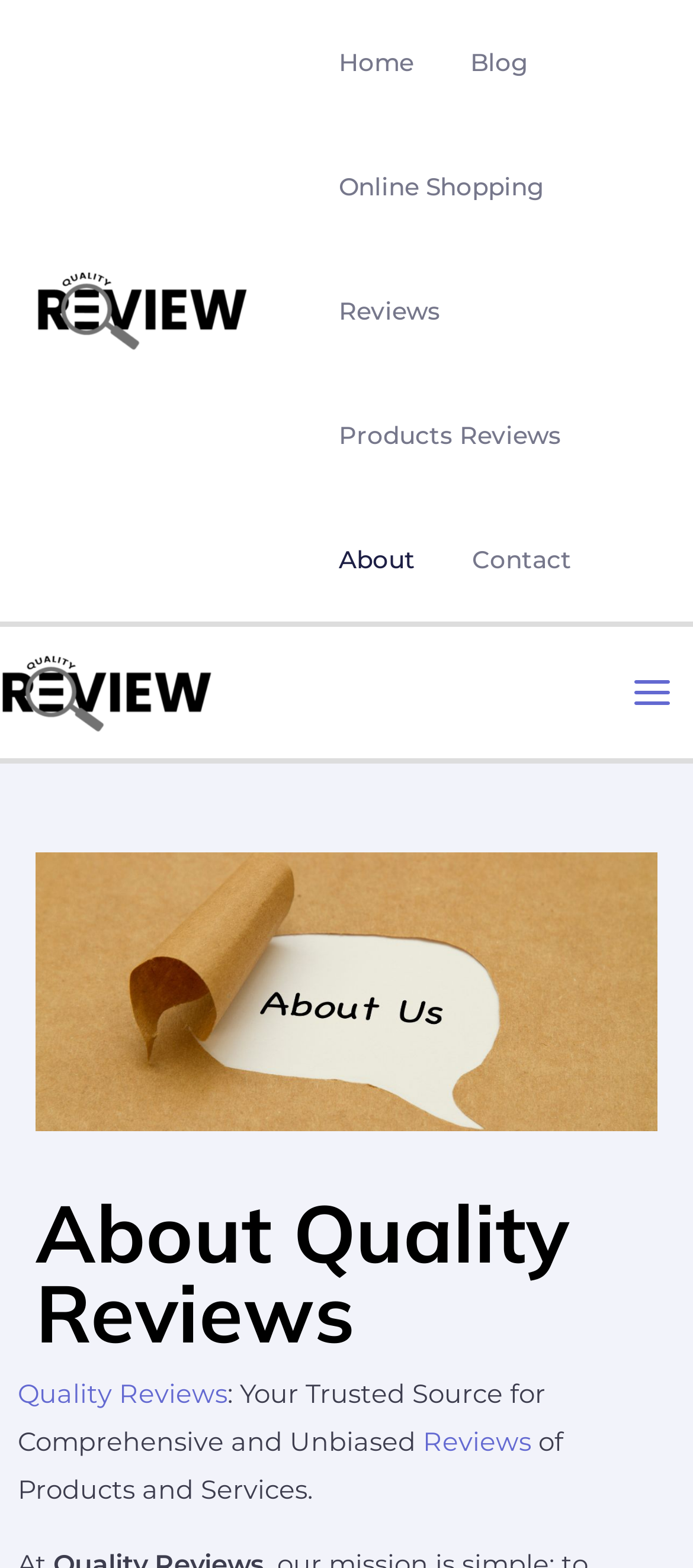Can you provide the bounding box coordinates for the element that should be clicked to implement the instruction: "view products reviews"?

[0.448, 0.238, 0.85, 0.317]